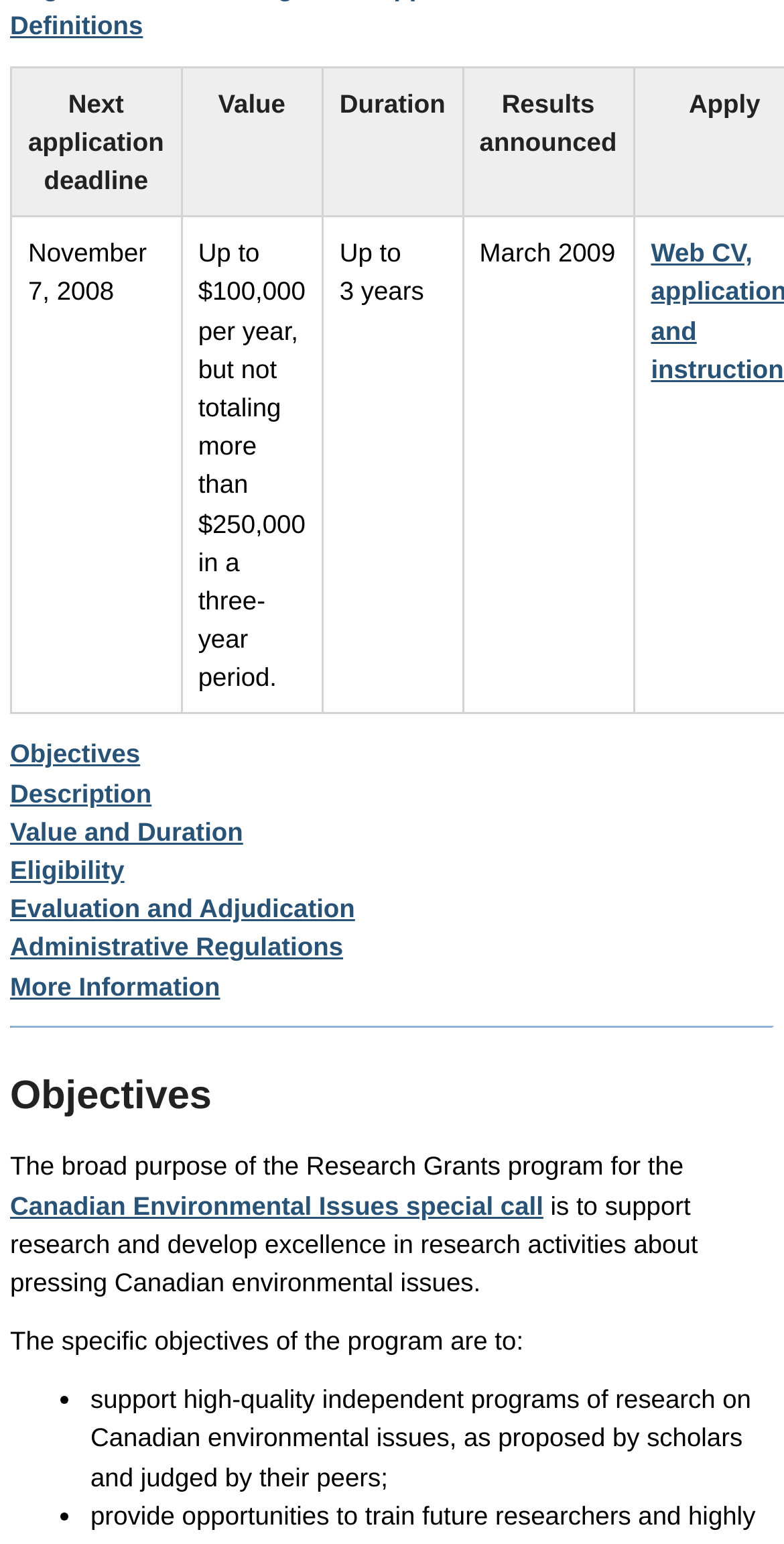Could you determine the bounding box coordinates of the clickable element to complete the instruction: "View 'Objectives'"? Provide the coordinates as four float numbers between 0 and 1, i.e., [left, top, right, bottom].

[0.013, 0.479, 0.179, 0.498]